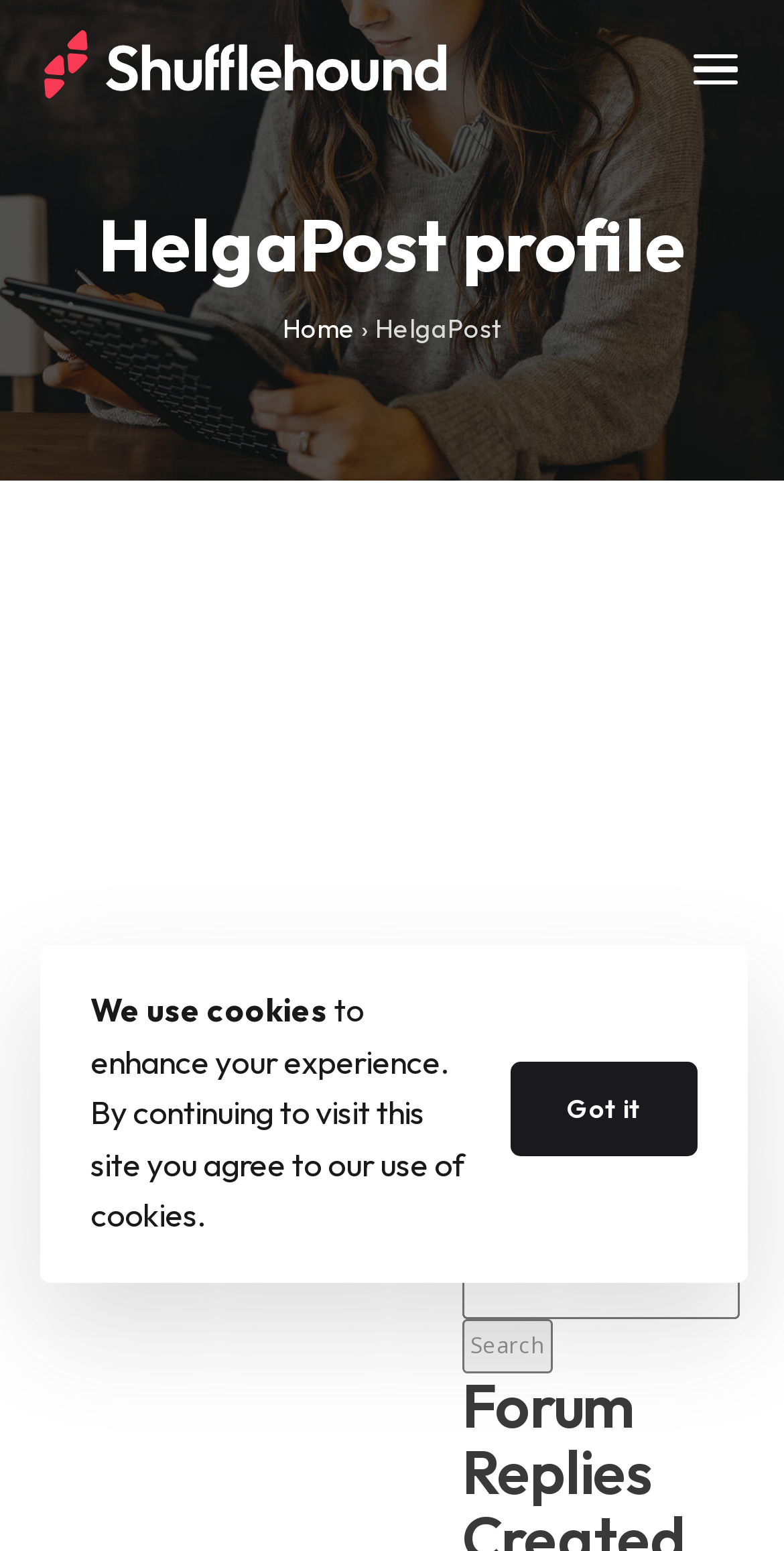Determine the bounding box for the described HTML element: "Favorites". Ensure the coordinates are four float numbers between 0 and 1 in the format [left, top, right, bottom].

[0.051, 0.772, 0.513, 0.816]